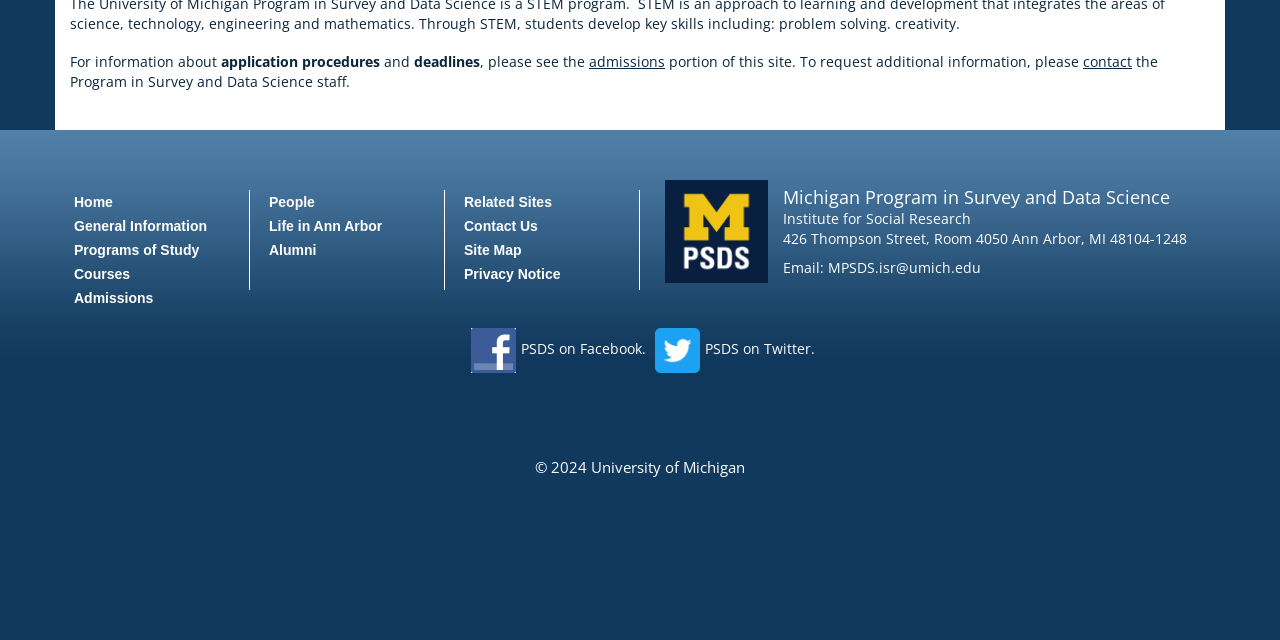From the webpage screenshot, predict the bounding box of the UI element that matches this description: "parent_node: PSDS on Facebook.".

[0.364, 0.53, 0.407, 0.559]